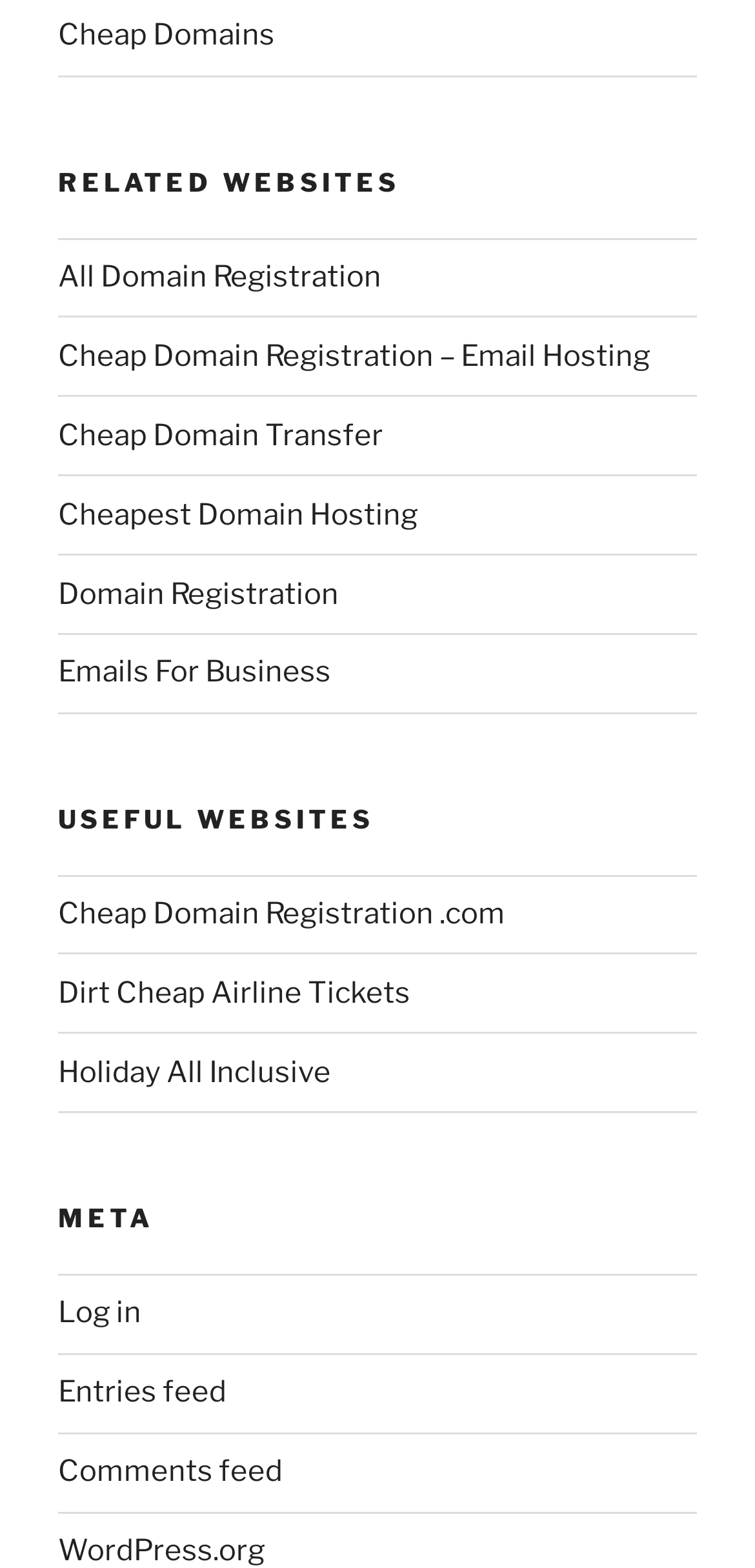Please answer the following question using a single word or phrase: 
How many headings are on the webpage?

3